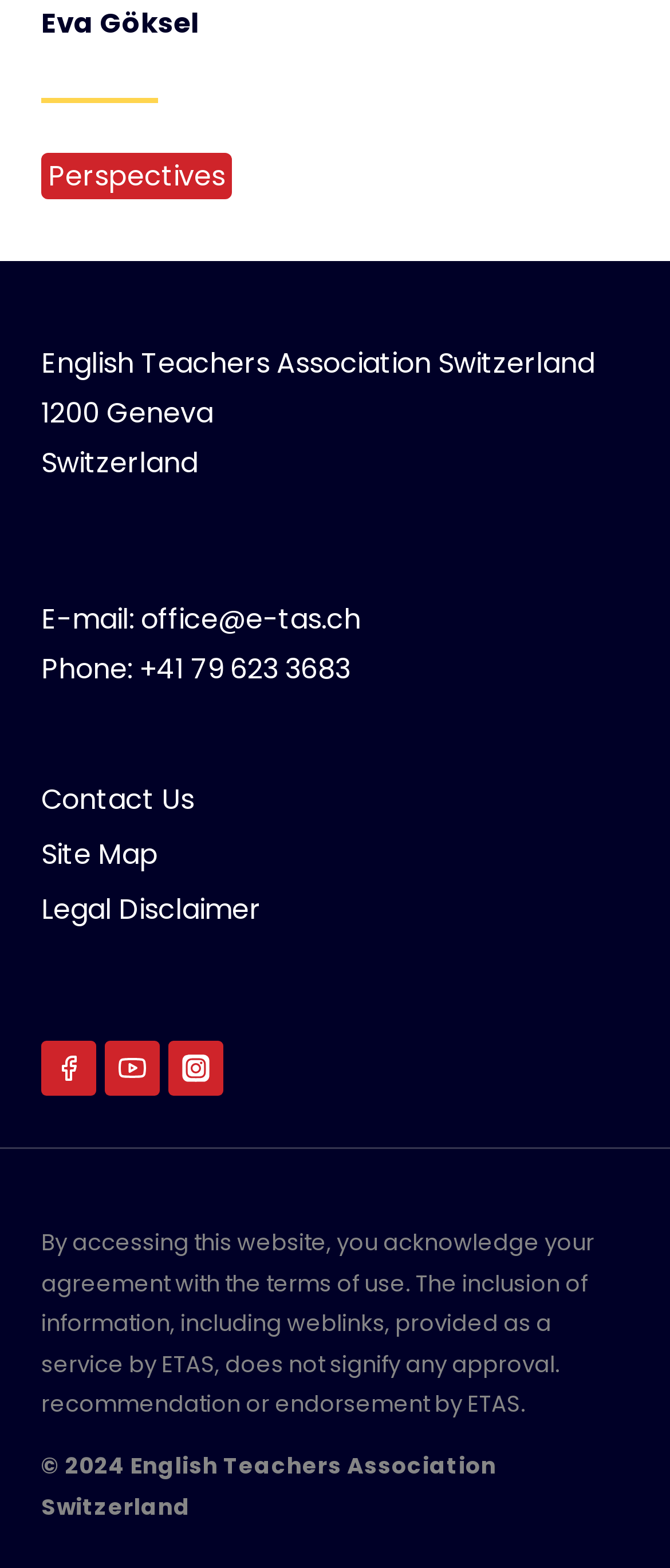Please examine the image and answer the question with a detailed explanation:
What is the organization's email address?

The webpage provides contact information, including an email address, which is 'office@e-tas.ch'. This can be found in the section that lists the organization's contact details.